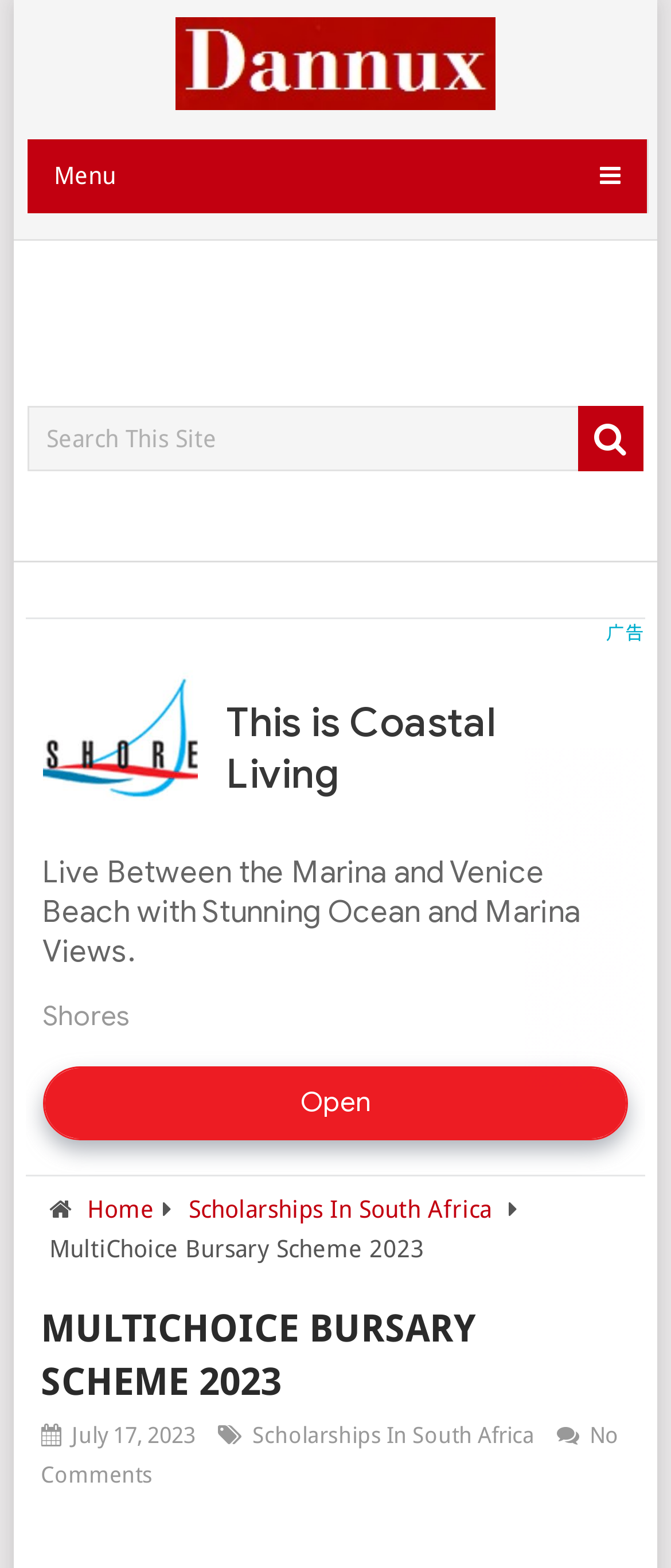Predict the bounding box of the UI element based on this description: "Scholarships In South Africa".

[0.281, 0.441, 0.732, 0.459]